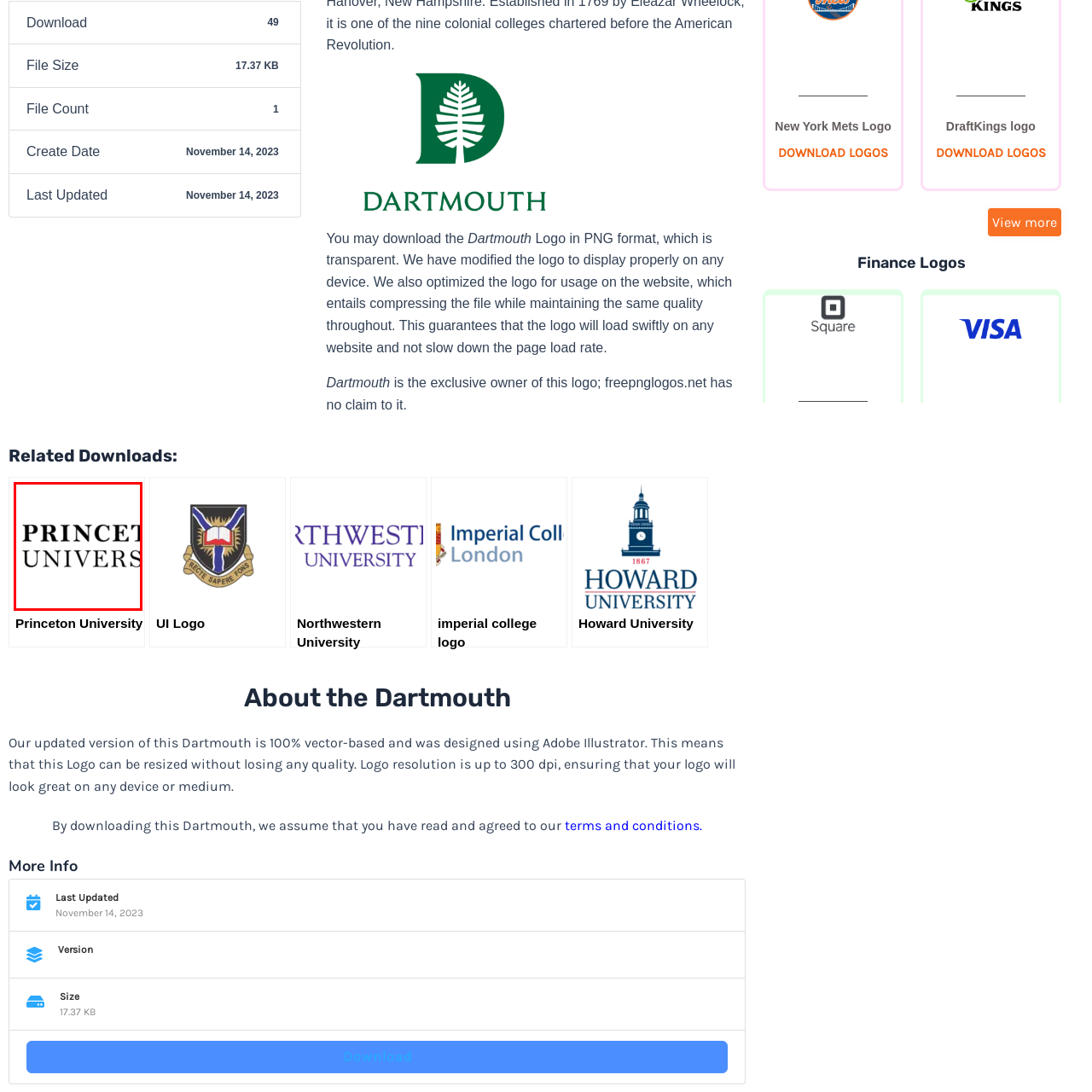Look at the image enclosed by the red boundary and give a detailed answer to the following question, grounding your response in the image's content: 
What is the logo associated with?

According to the caption, the logo is often associated with the university's rich history and academic excellence, implying that the logo is a symbol of the institution's prestigious past and its commitment to academic excellence.